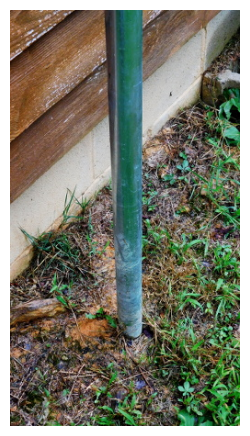Answer the following query with a single word or phrase:
What is the purpose of the pole?

Outdoor antenna installation